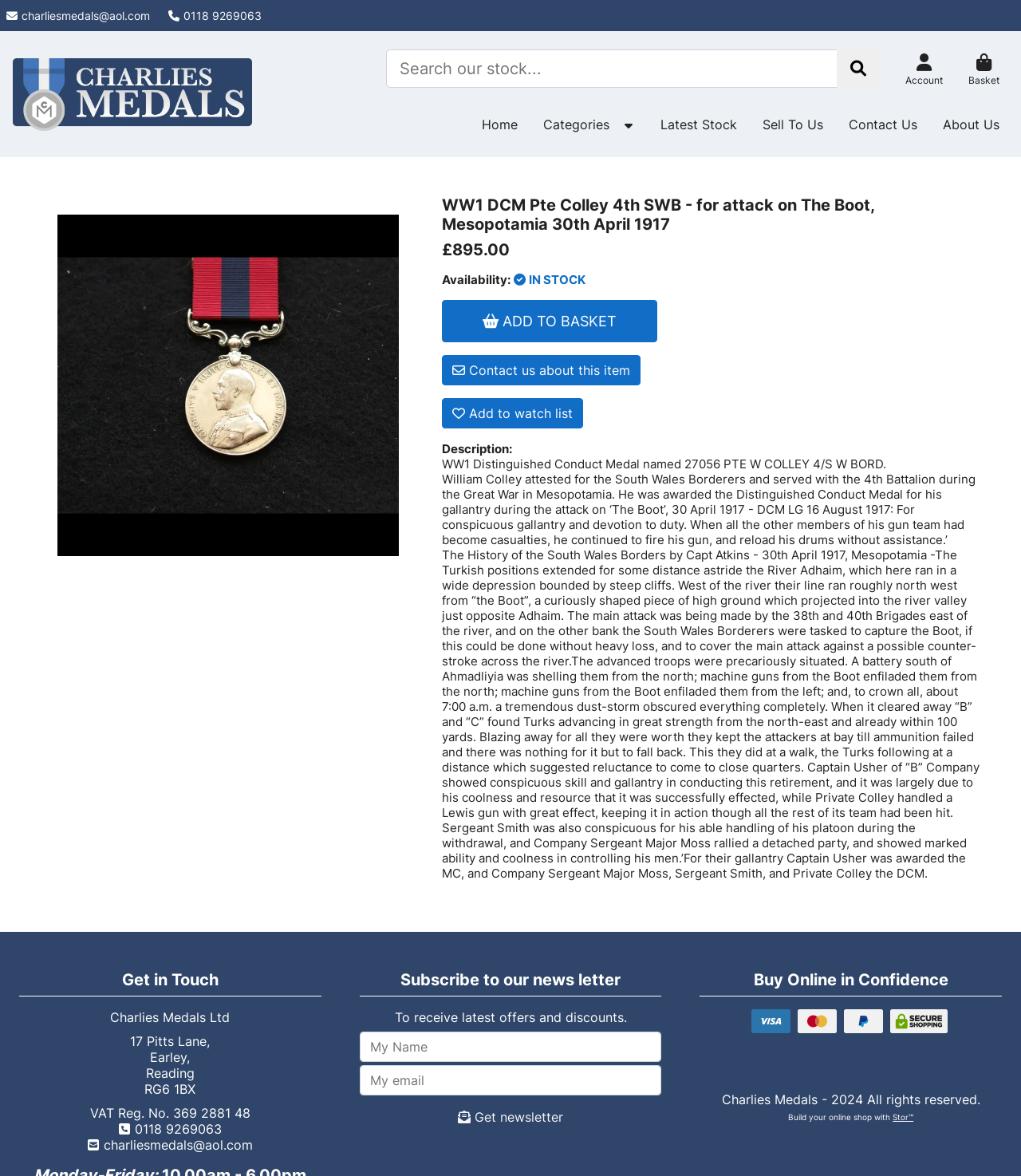What is the purpose of the 'ADD TO BASKET' button?
Based on the screenshot, provide your answer in one word or phrase.

To add the product to the shopping basket